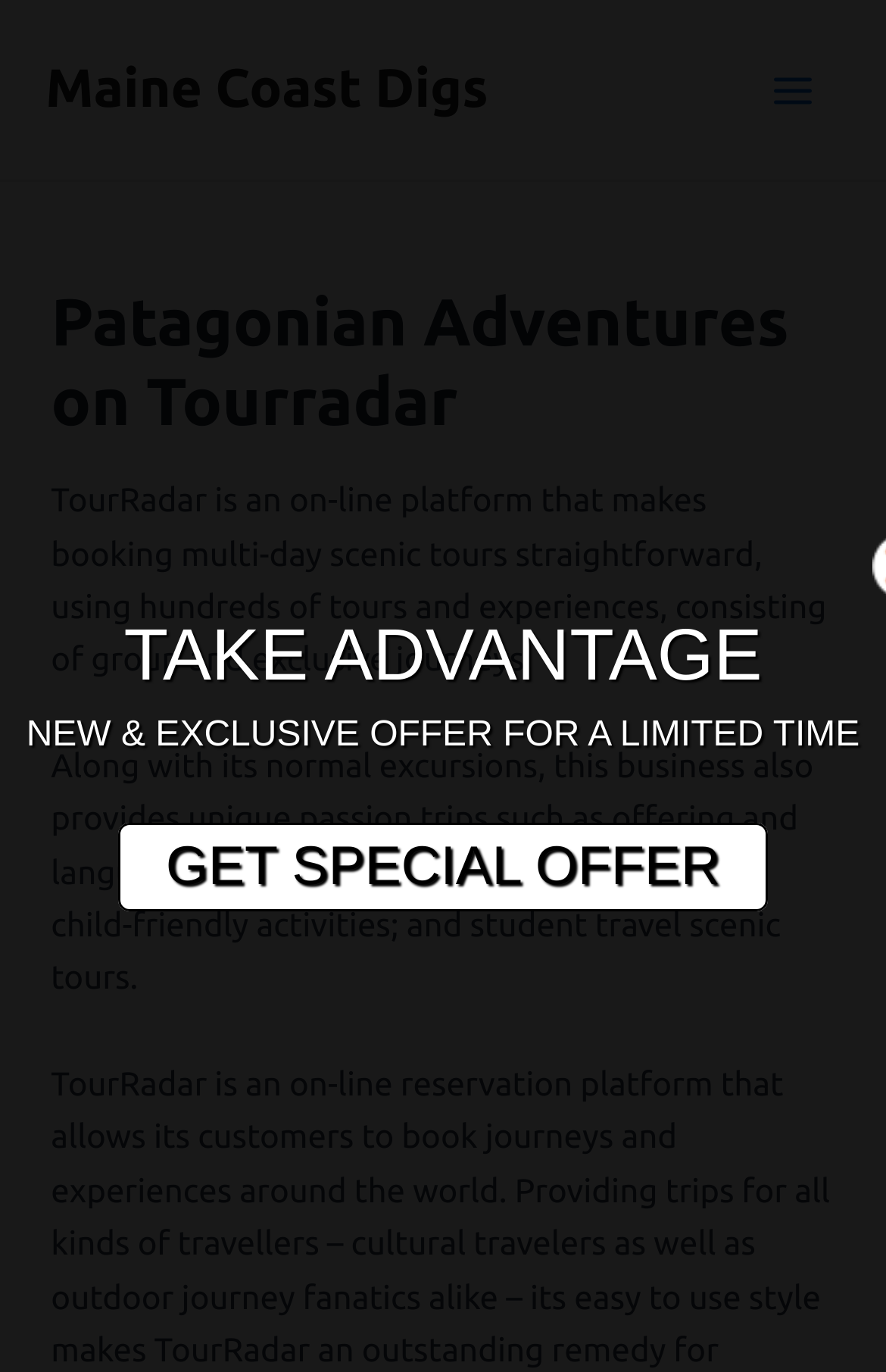Extract the bounding box for the UI element that matches this description: "Maine Coast Digs".

[0.051, 0.044, 0.551, 0.087]